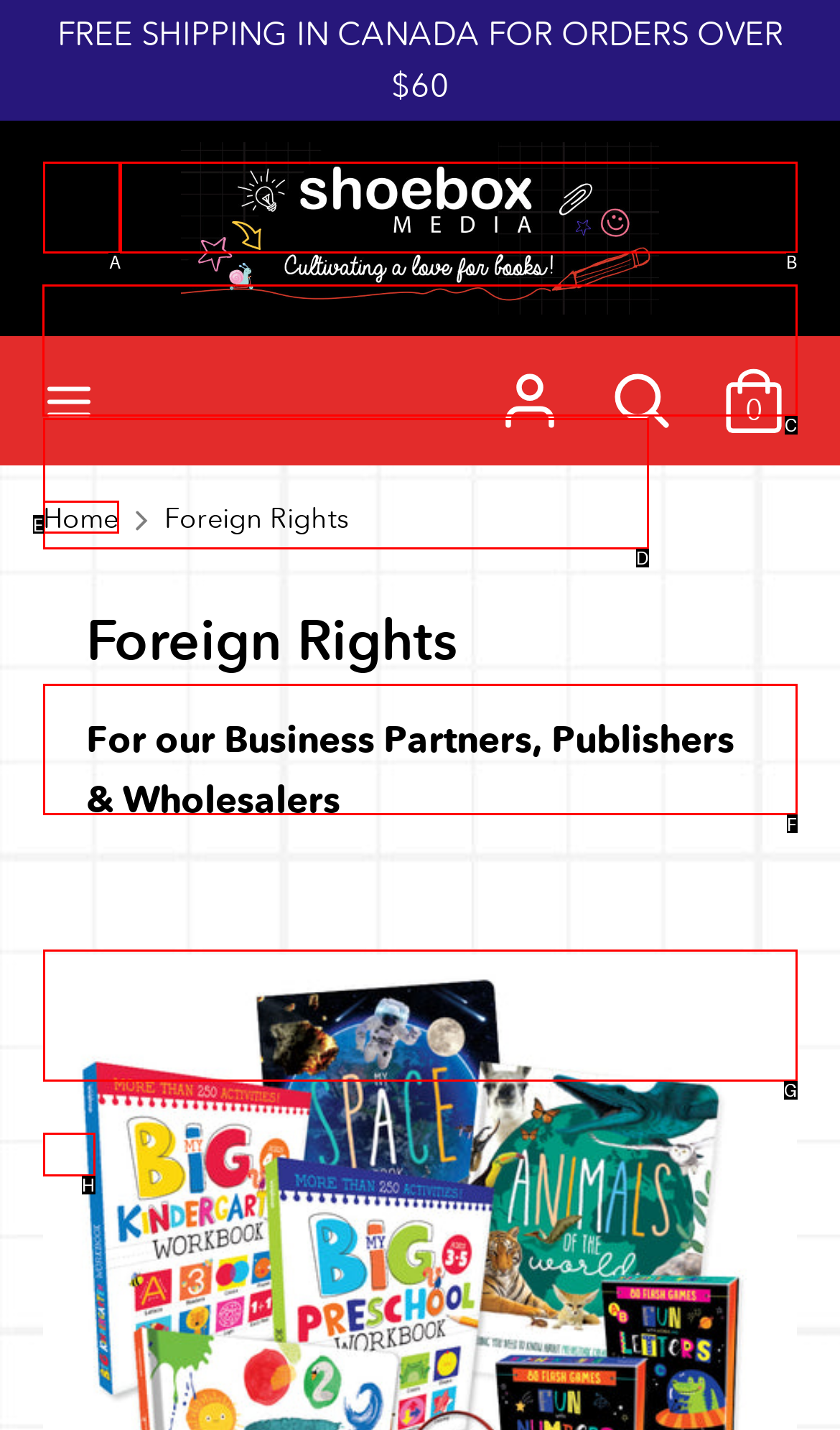Identify the correct HTML element to click for the task: Go to home page. Provide the letter of your choice.

C